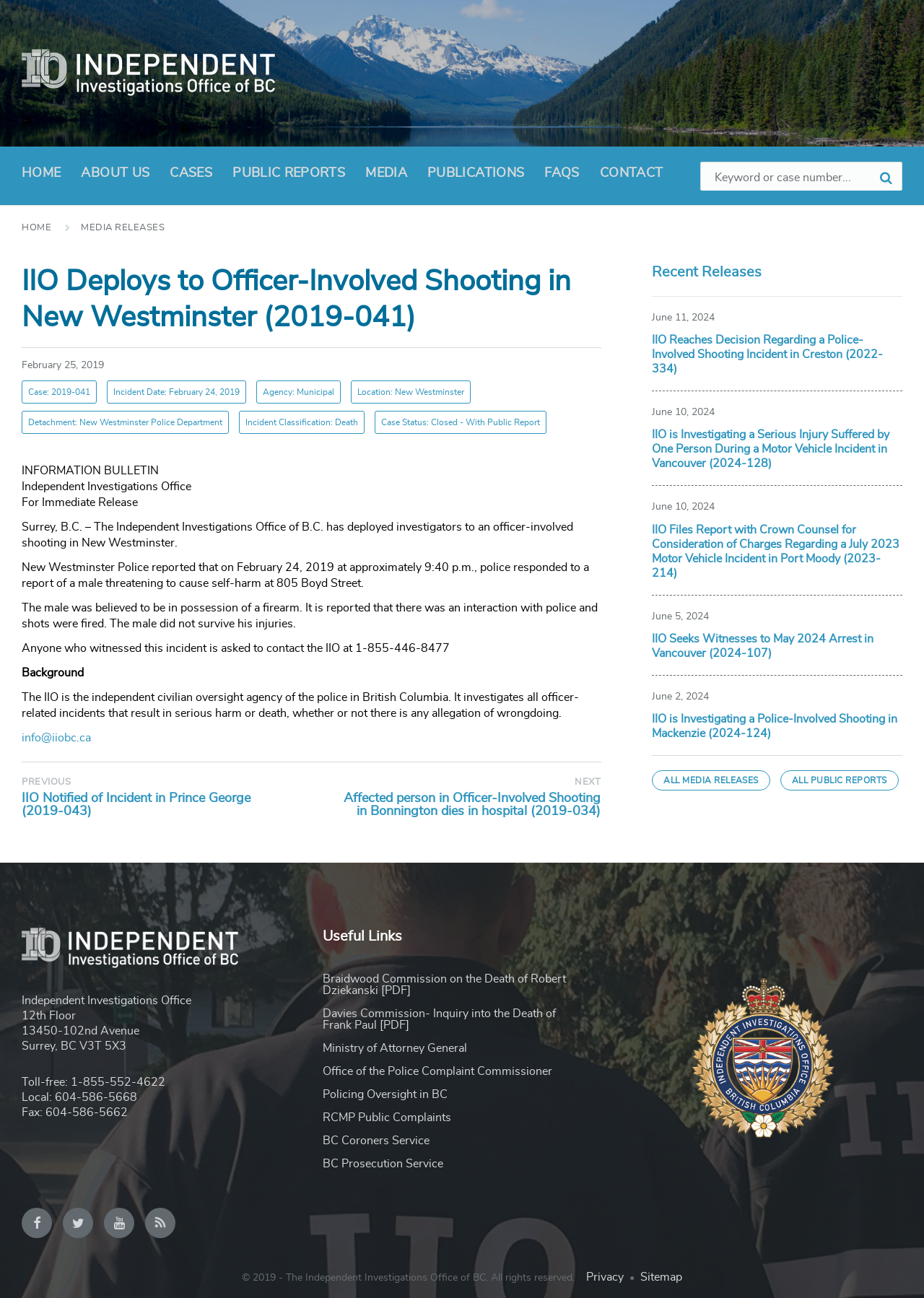What is the agency involved in the incident?
Answer the question based on the image using a single word or a brief phrase.

Municipal